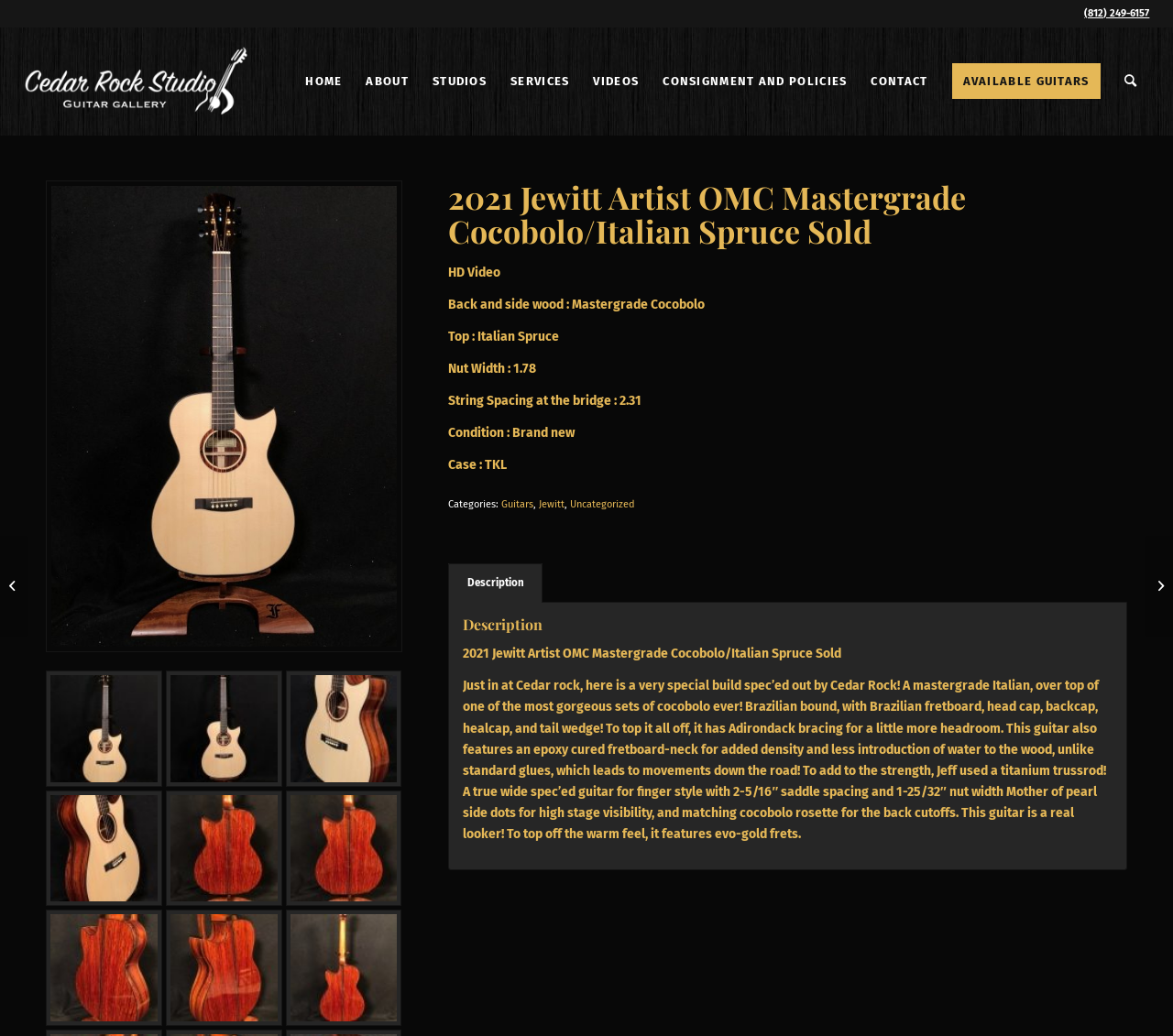Create a full and detailed caption for the entire webpage.

This webpage appears to be a product listing for a 2021 Jewitt Artist OMC Mastergrade Cocobolo/Italian Spruce guitar sold by Cedar Rock Studios. At the top of the page, there is a navigation menu with links to various sections of the website, including HOME, ABOUT, STUDIOS, SERVICES, VIDEOS, CONSIGNMENT AND POLICIES, CONTACT, and AVAILABLE GUITARS.

Below the navigation menu, there is a figure element, which likely contains an image of the guitar. To the right of the image, there are several social media links represented by icons.

The main content of the page is divided into two sections. The first section displays the guitar's specifications, including its back and side wood, top, nut width, string spacing, and condition. This information is presented in a series of short paragraphs.

The second section is a tabbed interface with a single tab labeled "Description". This tab contains a detailed description of the guitar, including its features, materials, and craftsmanship. The description is a lengthy block of text that provides a detailed overview of the guitar's specifications and features.

At the bottom of the page, there are two links to other guitar listings, one for a 2016 Buendia MD Wenge/Engelmann Spruce and another for a 2021 McNally OM32 East Indian Rosewood/Sitka Spruce.